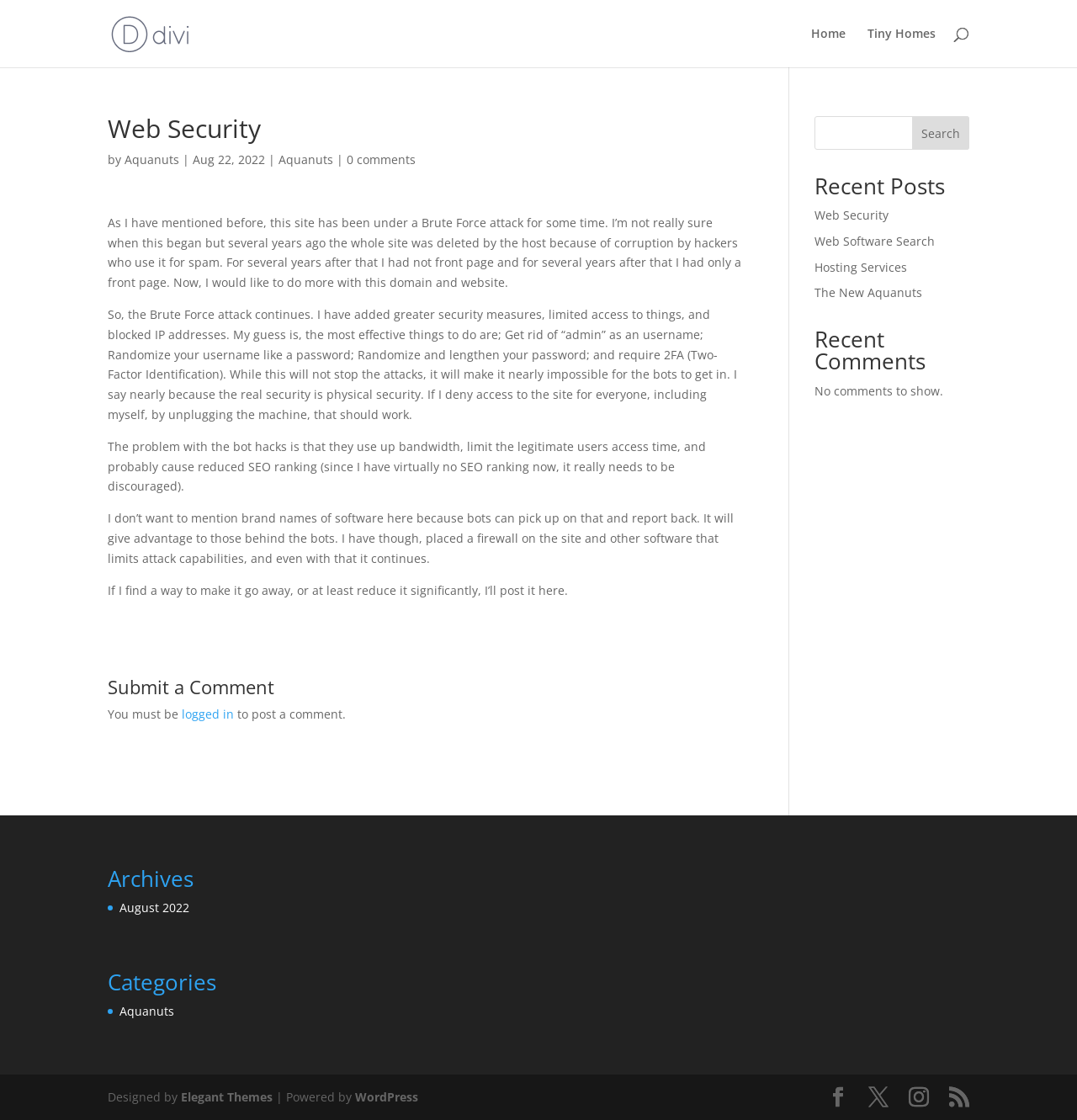Specify the bounding box coordinates of the element's area that should be clicked to execute the given instruction: "Read the article about Web Security". The coordinates should be four float numbers between 0 and 1, i.e., [left, top, right, bottom].

[0.1, 0.104, 0.689, 0.666]